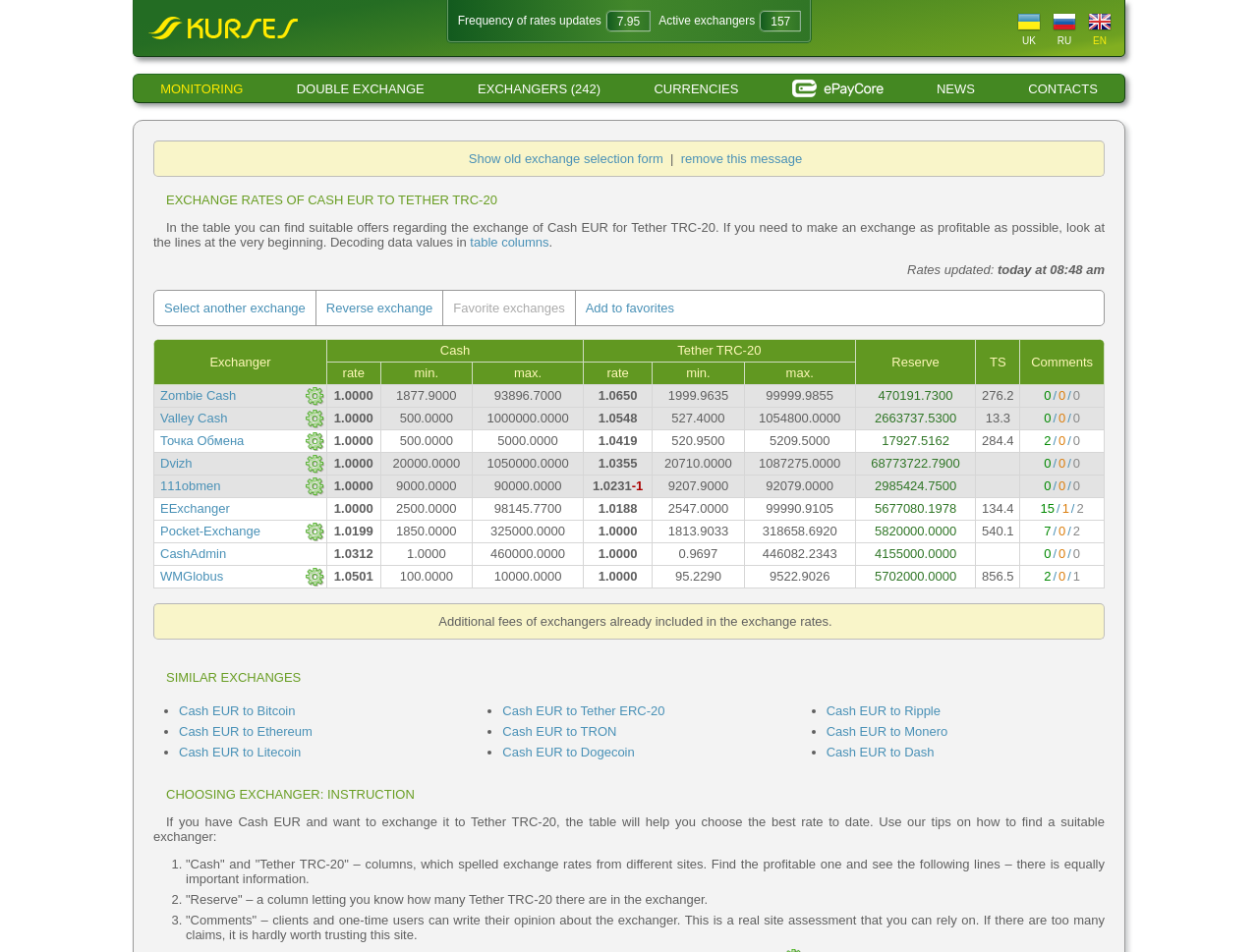What is the reserve of the second exchanger in the table?
Use the information from the screenshot to give a comprehensive response to the question.

I found the answer by looking at the second row of the table and the grid cell containing the reserve, which is '527.4000'.